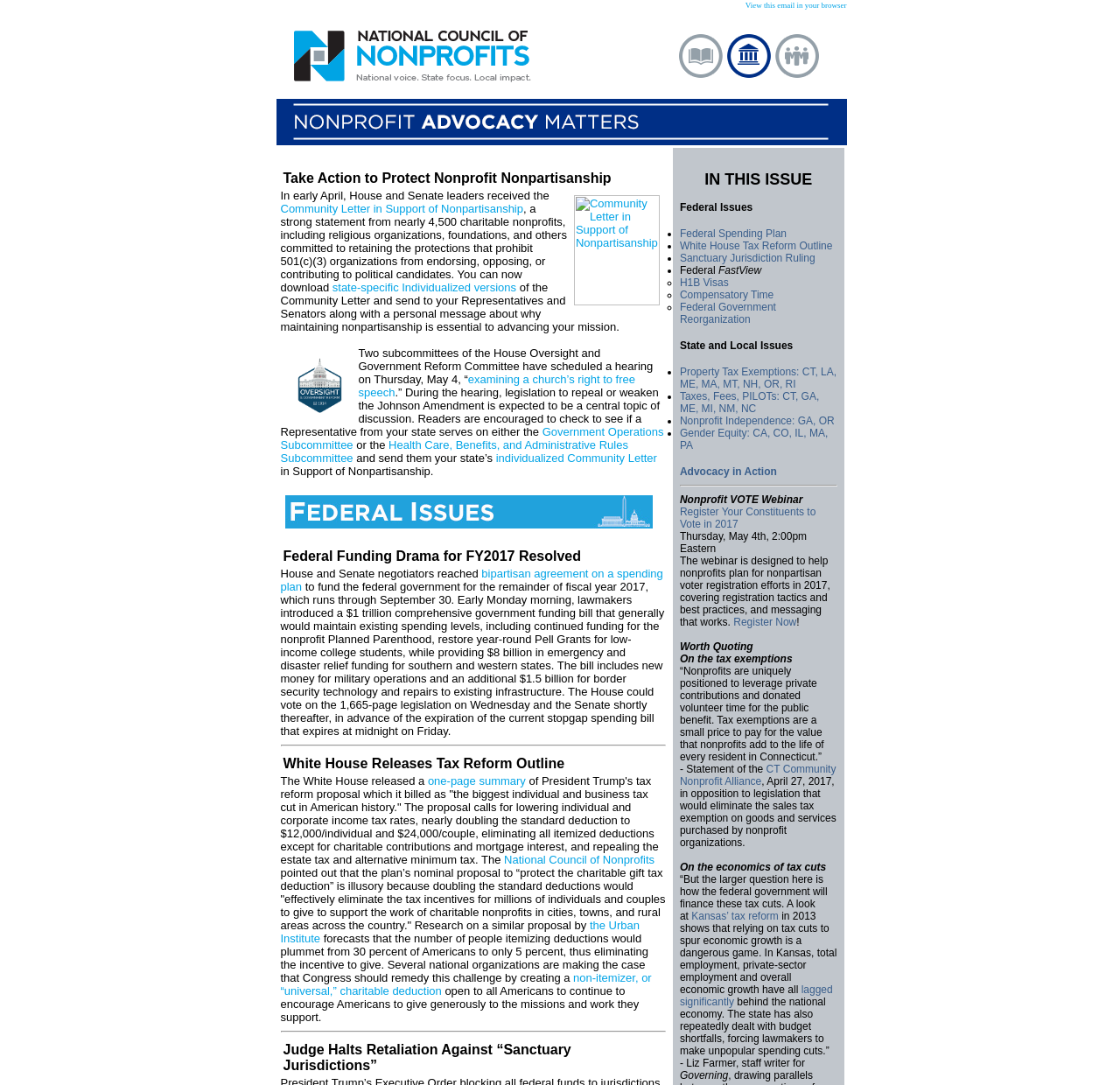Using the format (top-left x, top-left y, bottom-right x, bottom-right y), and given the element description, identify the bounding box coordinates within the screenshot: one-page summary

[0.382, 0.714, 0.469, 0.726]